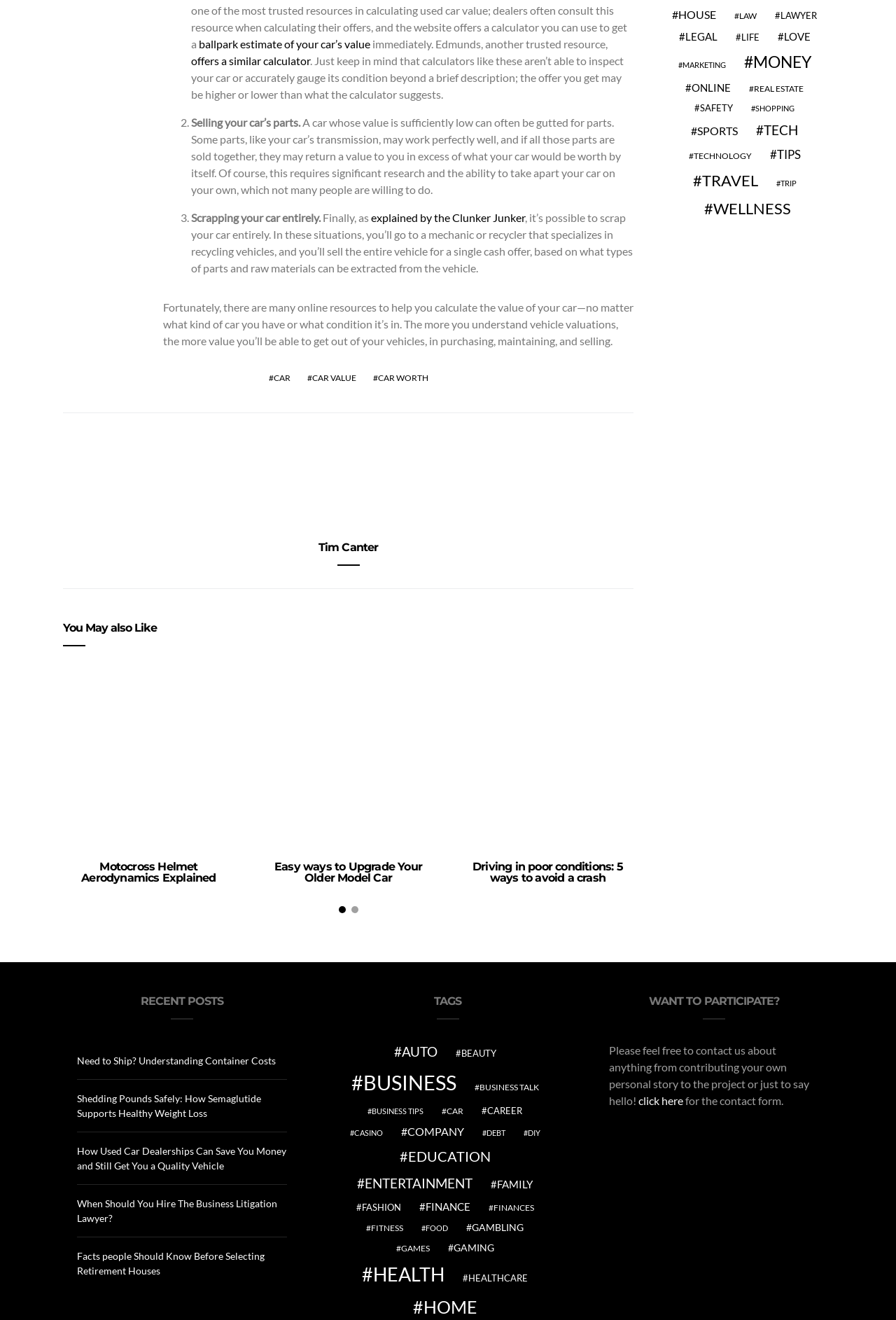Locate the bounding box coordinates of the element that should be clicked to execute the following instruction: "read about 'Selling your car’s parts'".

[0.213, 0.087, 0.337, 0.097]